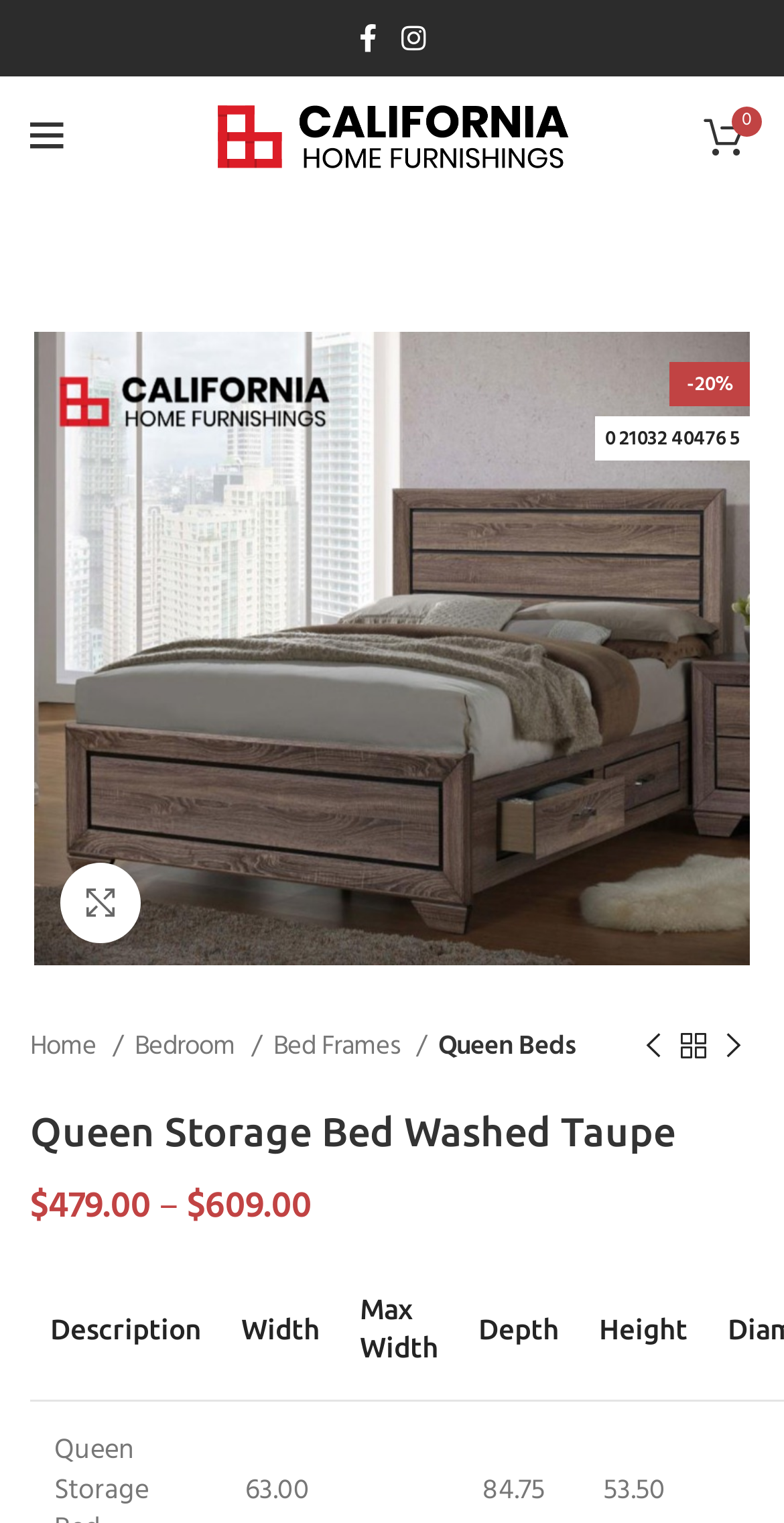Locate the headline of the webpage and generate its content.

Queen Storage Bed Washed Taupe